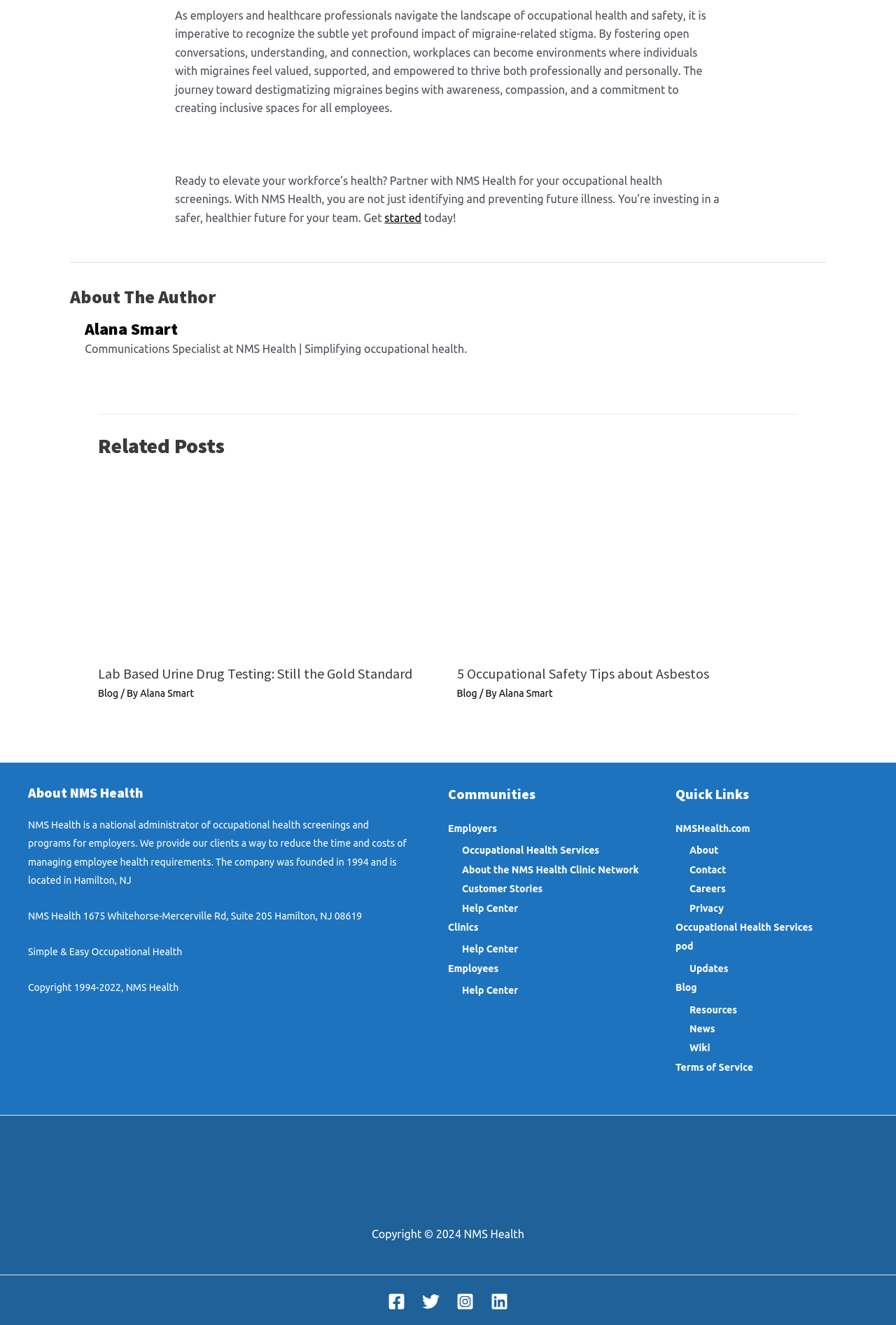Kindly provide the bounding box coordinates of the section you need to click on to fulfill the given instruction: "Visit the NMS Health Facebook page".

[0.429, 0.973, 0.456, 0.992]